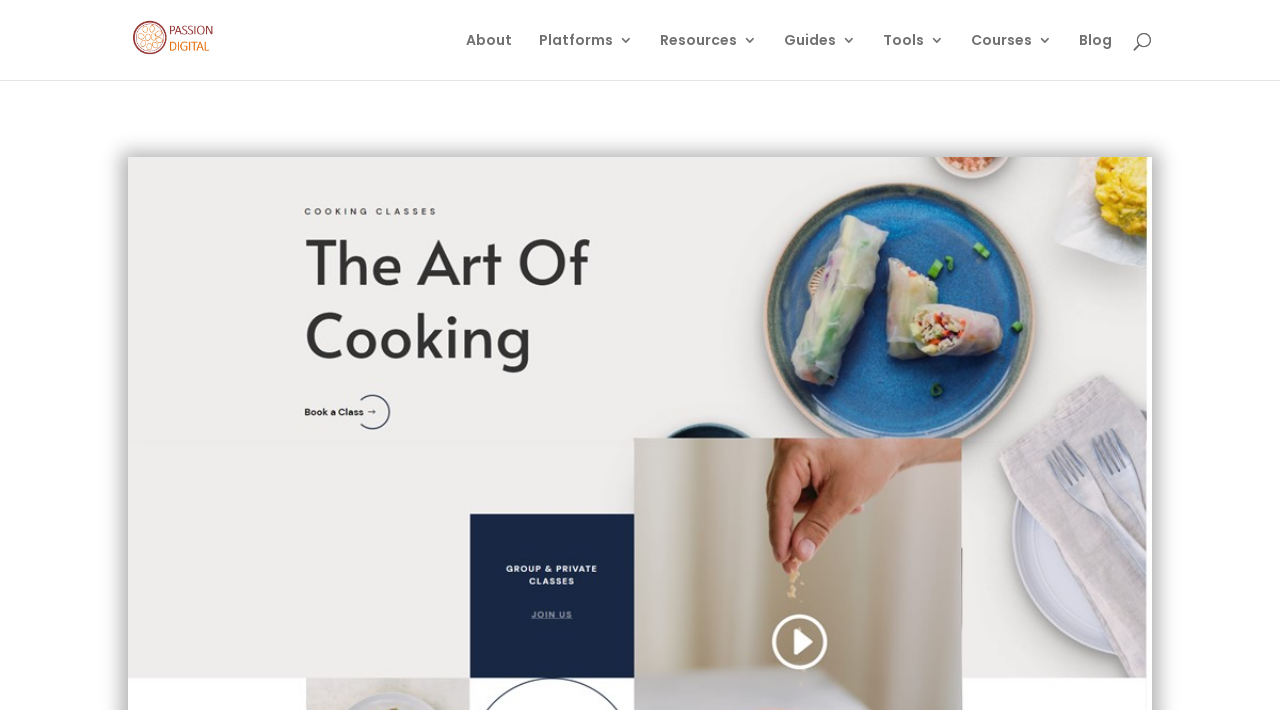What is the position of the 'Guides 3' link? From the image, respond with a single word or brief phrase.

Fifth from the left